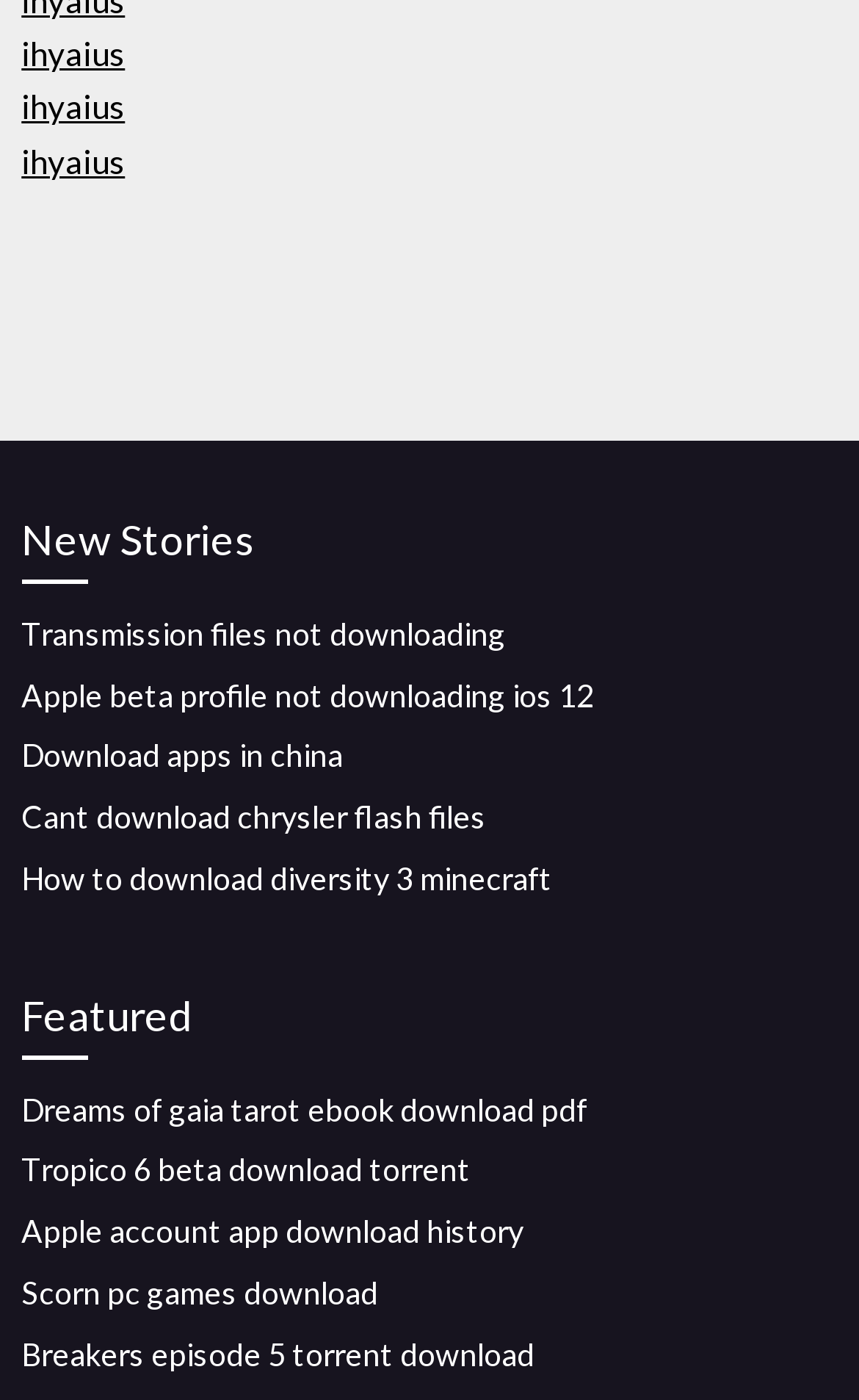Please identify the bounding box coordinates of the area I need to click to accomplish the following instruction: "View new stories".

[0.025, 0.362, 0.975, 0.417]